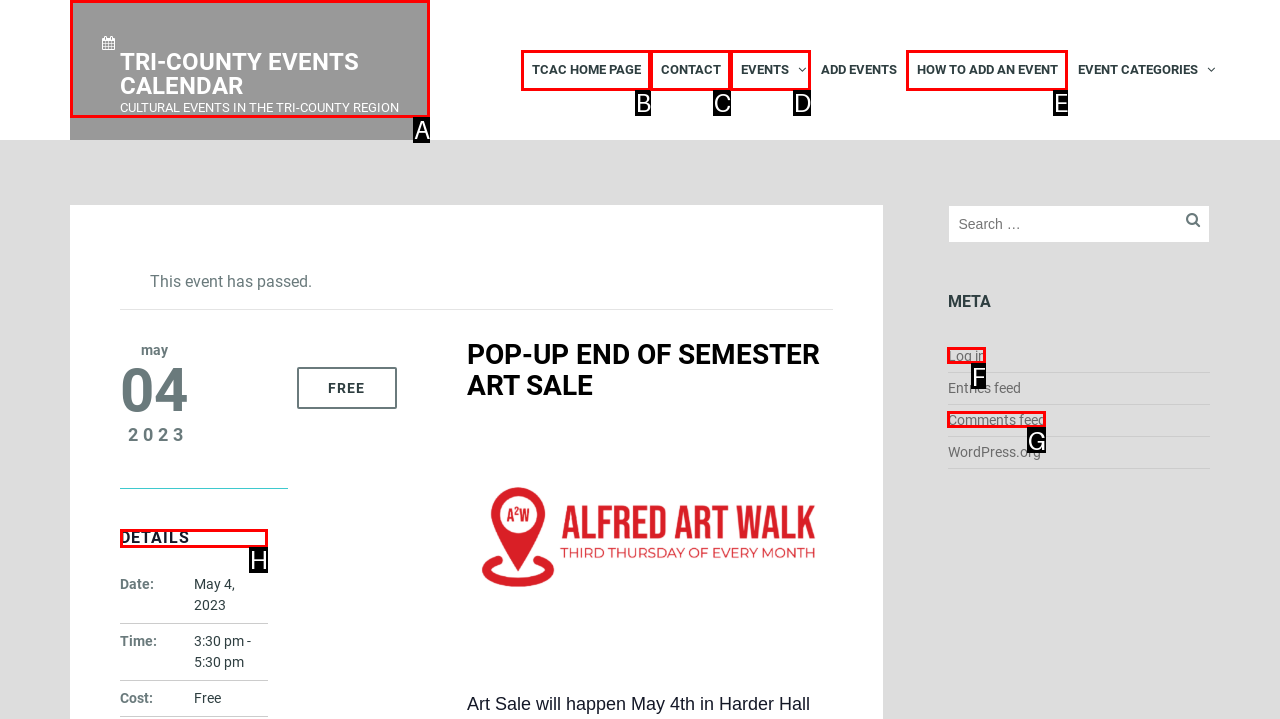Decide which letter you need to select to fulfill the task: view event details
Answer with the letter that matches the correct option directly.

H